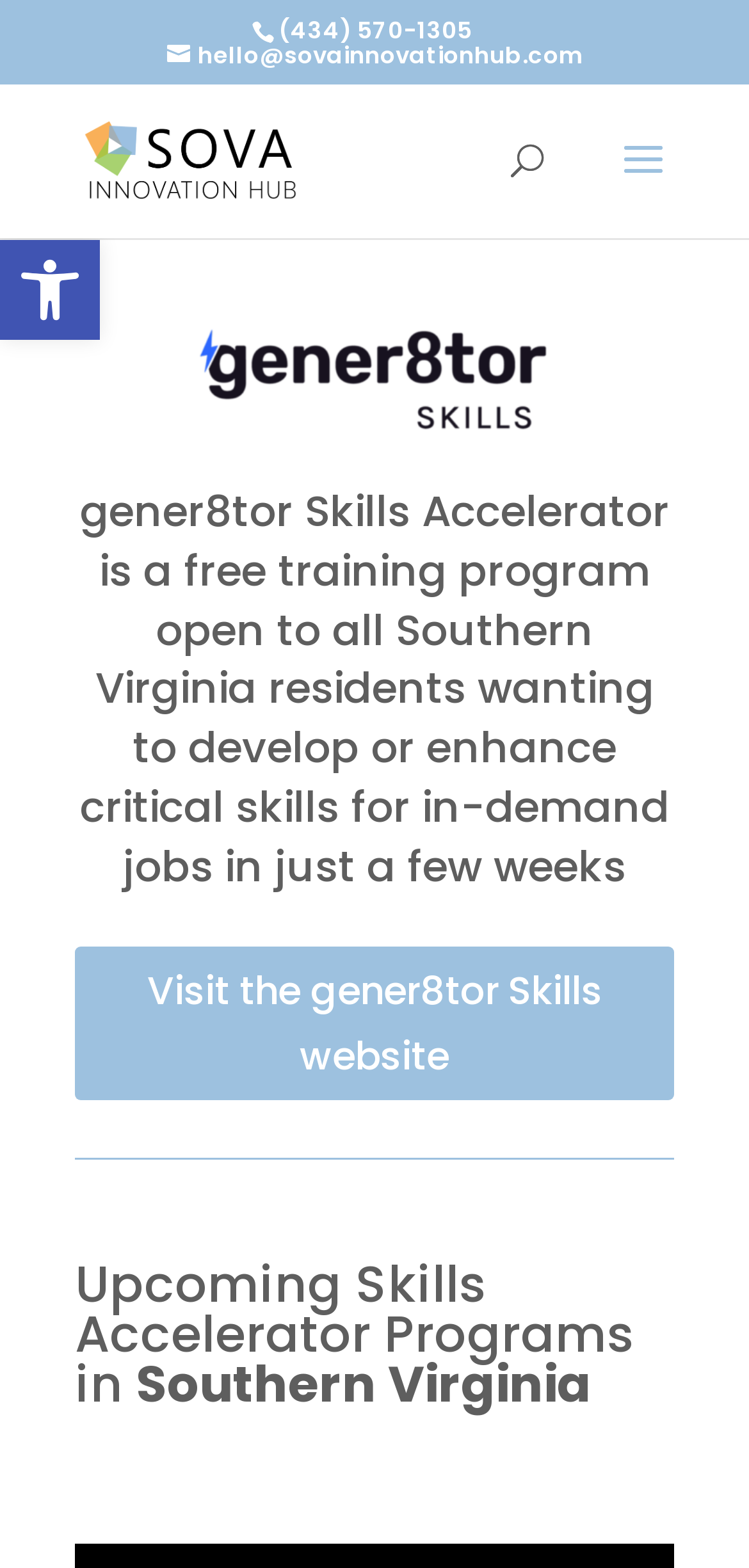How can I learn more about the gener8tor Skills Accelerator program?
From the details in the image, provide a complete and detailed answer to the question.

I found the way to learn more about the program by looking at the link element with the bounding box coordinates [0.1, 0.603, 0.9, 0.701], which says 'Visit the gener8tor Skills website'.